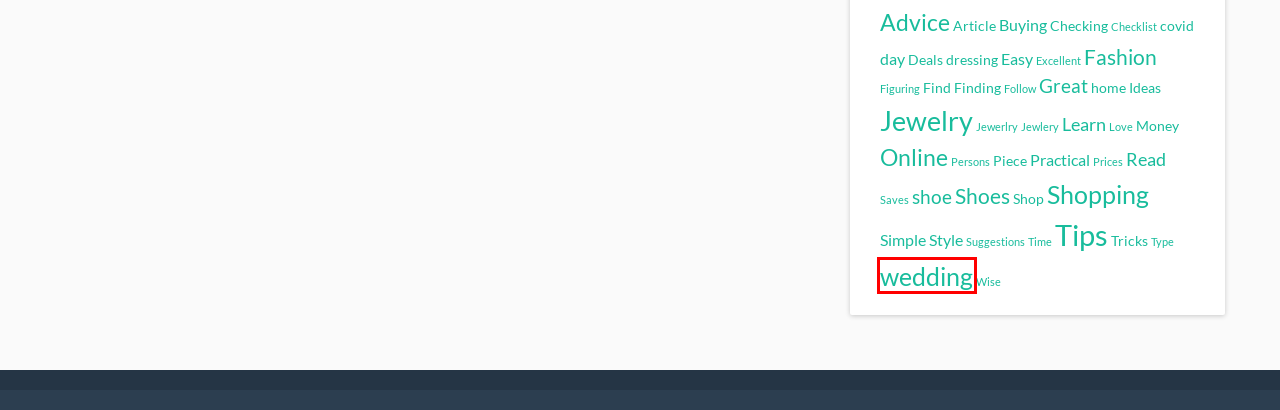You are given a screenshot depicting a webpage with a red bounding box around a UI element. Select the description that best corresponds to the new webpage after clicking the selected element. Here are the choices:
A. home | Shopping Kiss
B. Jewerlry | Shopping Kiss
C. Online | Shopping Kiss
D. Article | Shopping Kiss
E. Ideas | Shopping Kiss
F. wedding | Shopping Kiss
G. Checklist | Shopping Kiss
H. Tips | Shopping Kiss

F